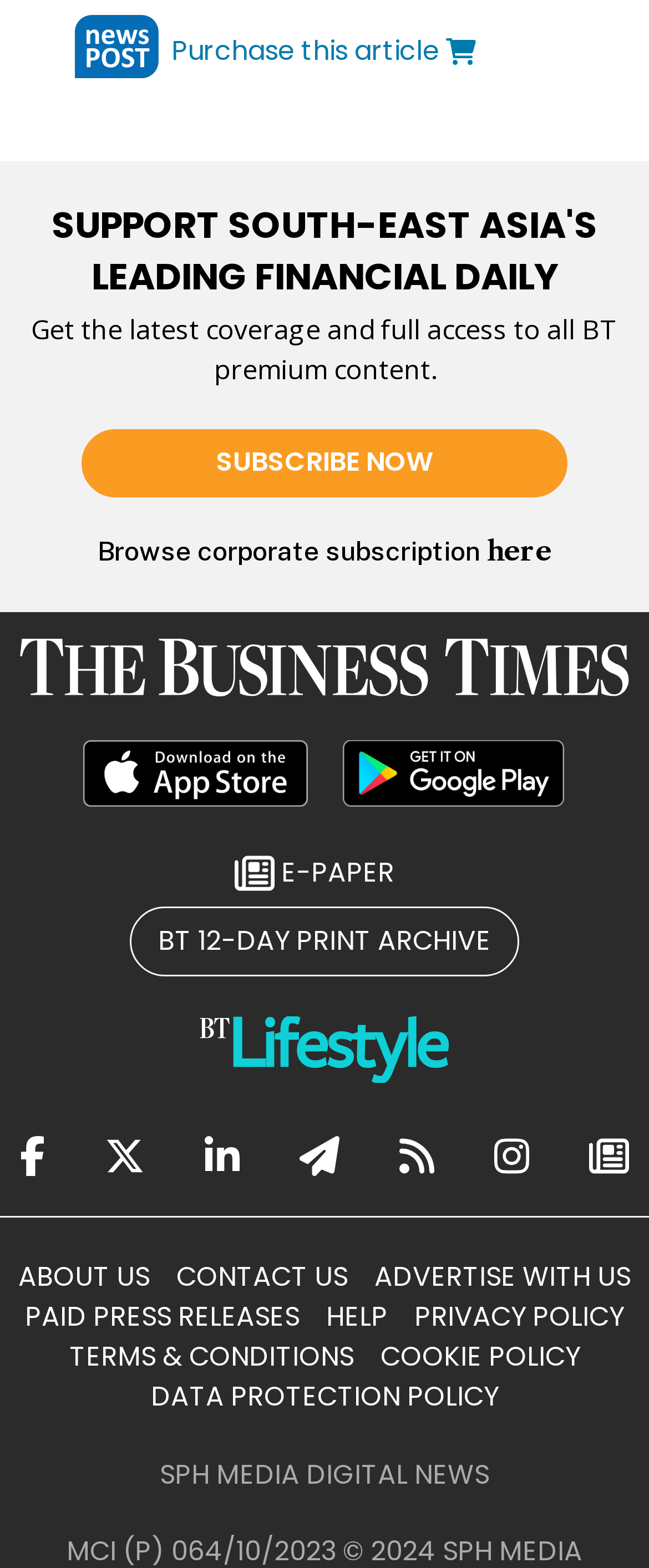How many types of archives are available?
Please provide a comprehensive answer based on the information in the image.

The number of types of archives available can be determined by counting the link elements related to archives. There are two such link elements, one for 'E-PAPER' and one for 'BT 12-DAY PRINT ARCHIVE'.